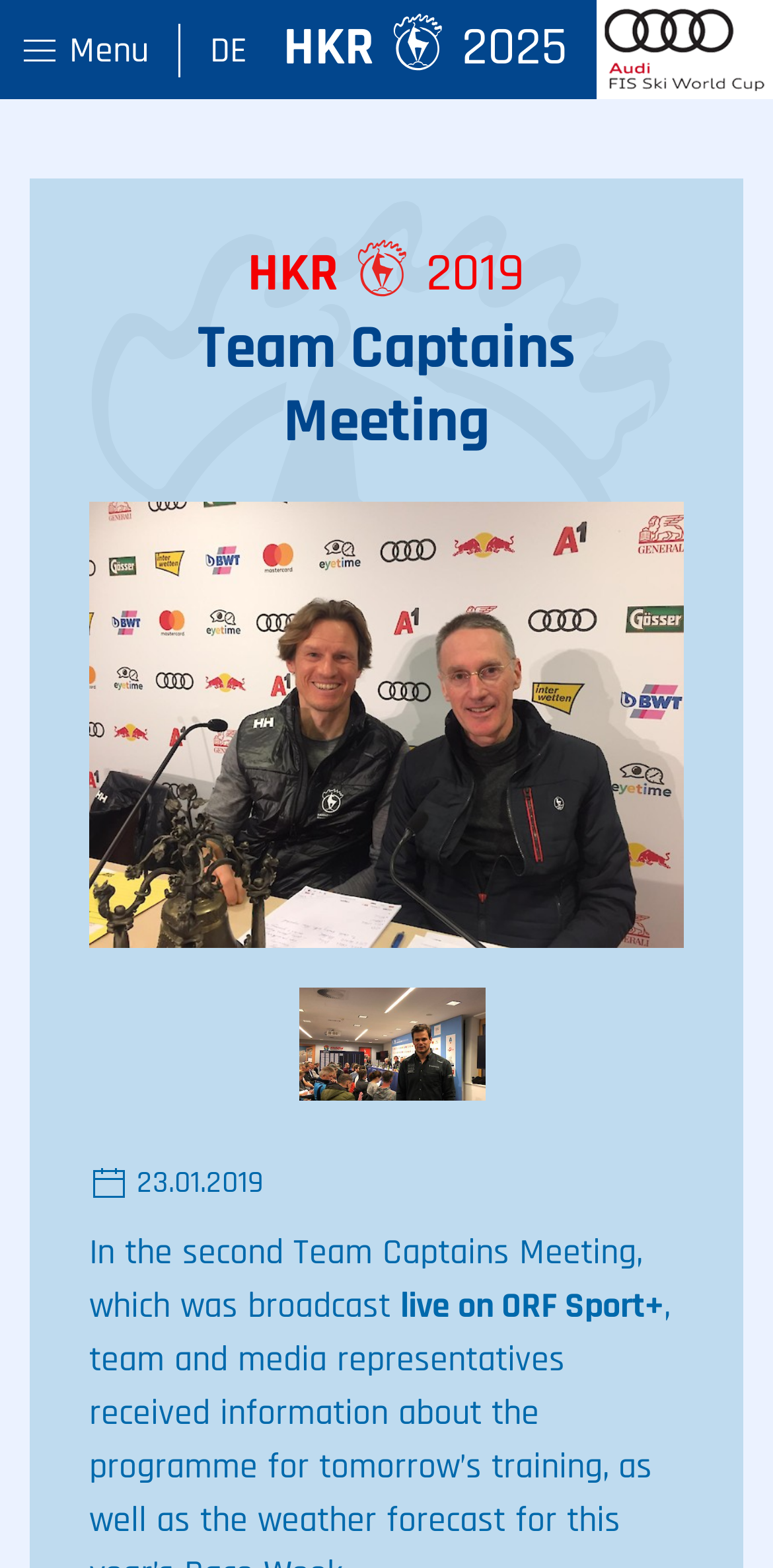Identify the text that serves as the heading for the webpage and generate it.

Team Captains Meeting